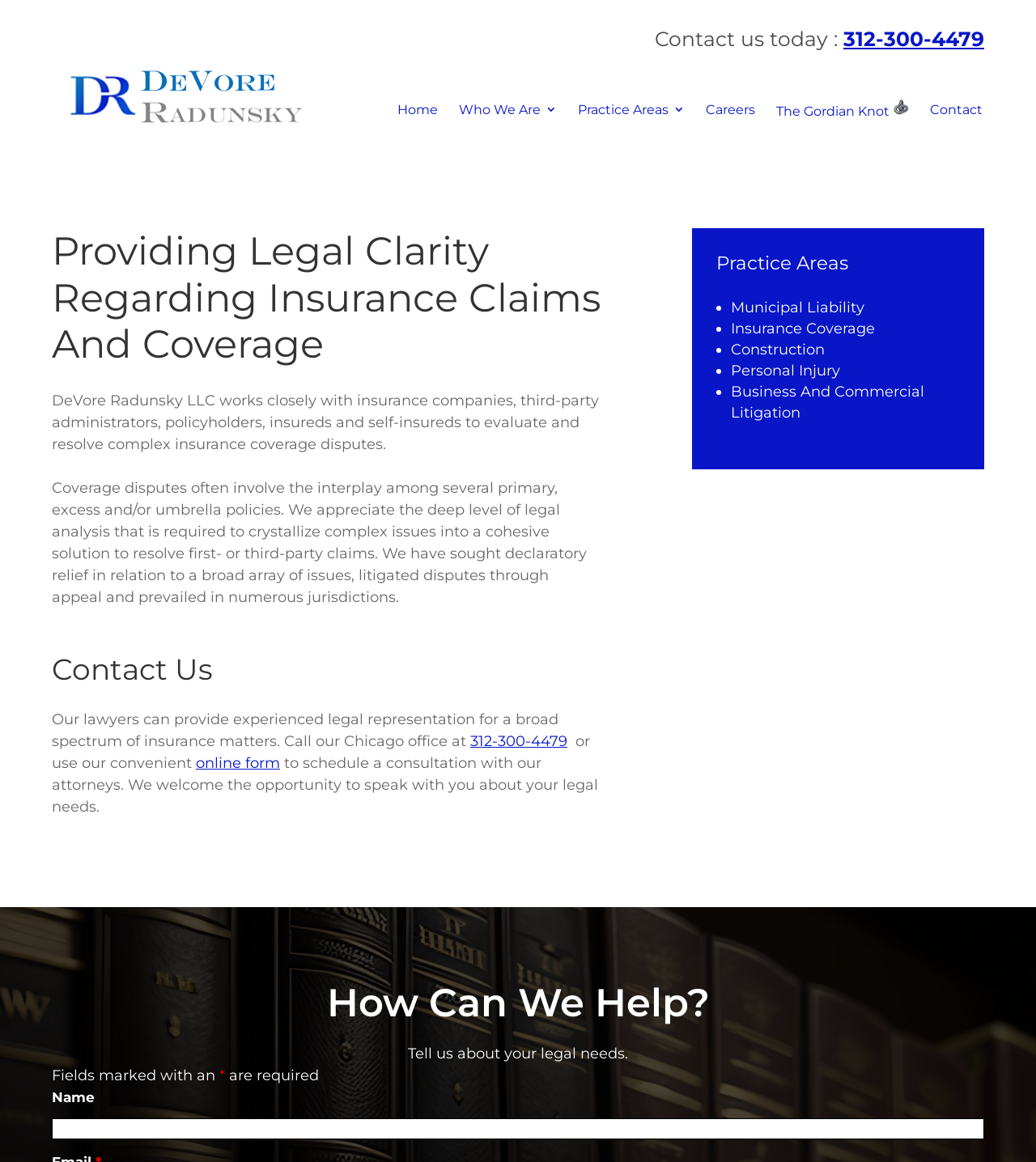Identify the bounding box coordinates of the clickable region required to complete the instruction: "Fill in the 'Name' field". The coordinates should be given as four float numbers within the range of 0 and 1, i.e., [left, top, right, bottom].

[0.05, 0.962, 0.95, 0.98]